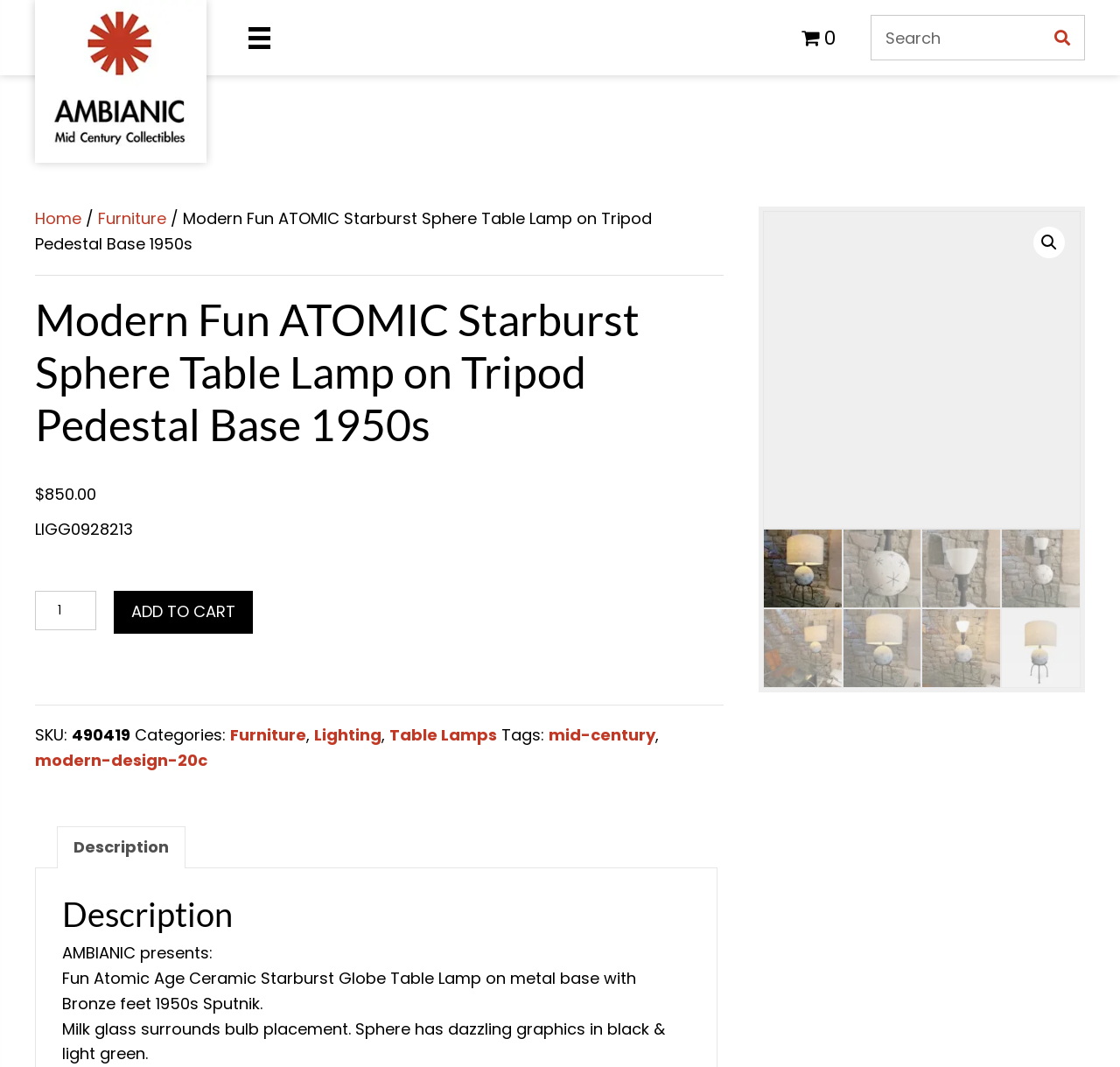Find the bounding box coordinates for the HTML element specified by: "Add to cart".

[0.102, 0.554, 0.226, 0.594]